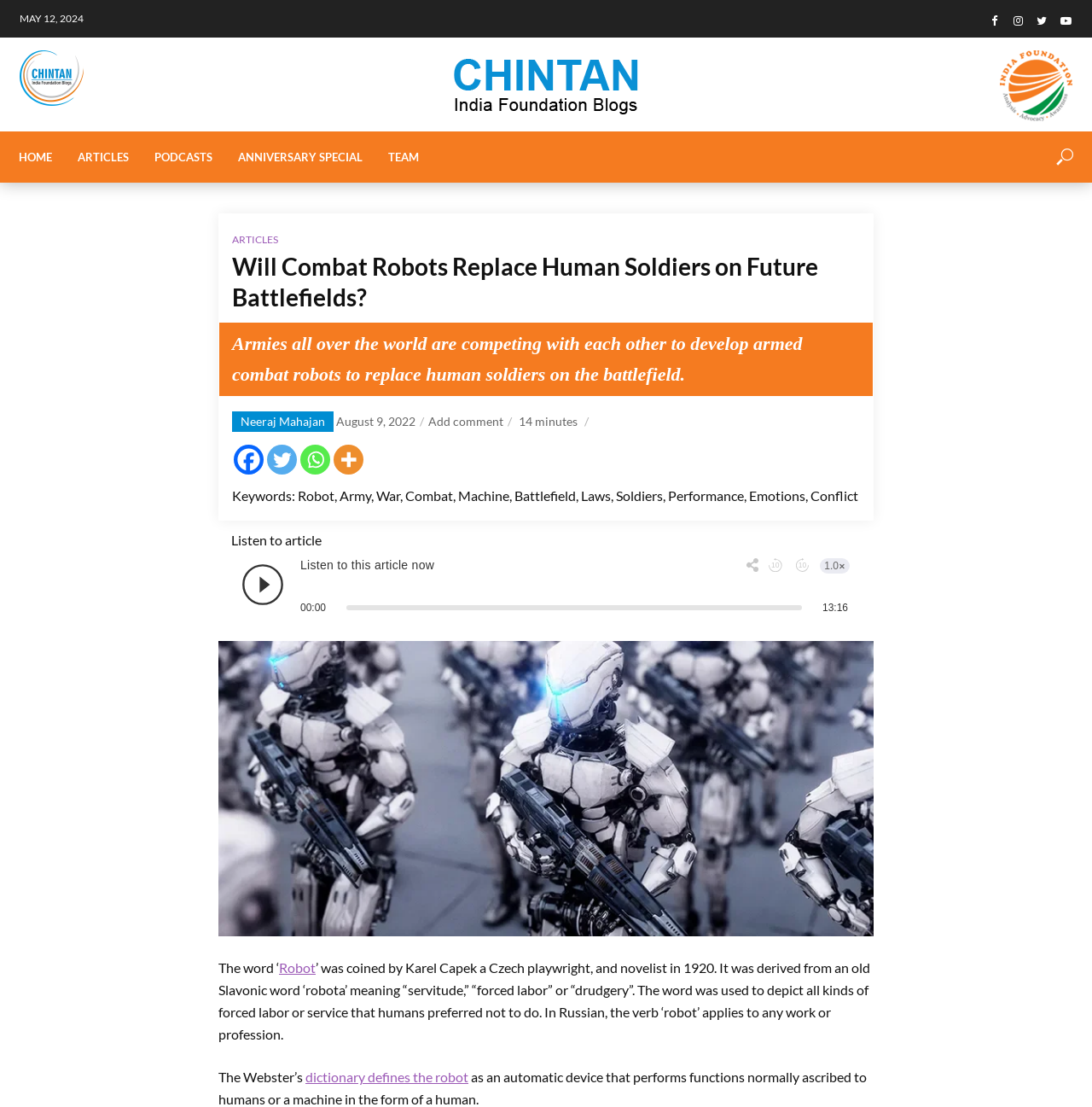Select the bounding box coordinates of the element I need to click to carry out the following instruction: "Click on the Facebook link".

[0.214, 0.402, 0.241, 0.429]